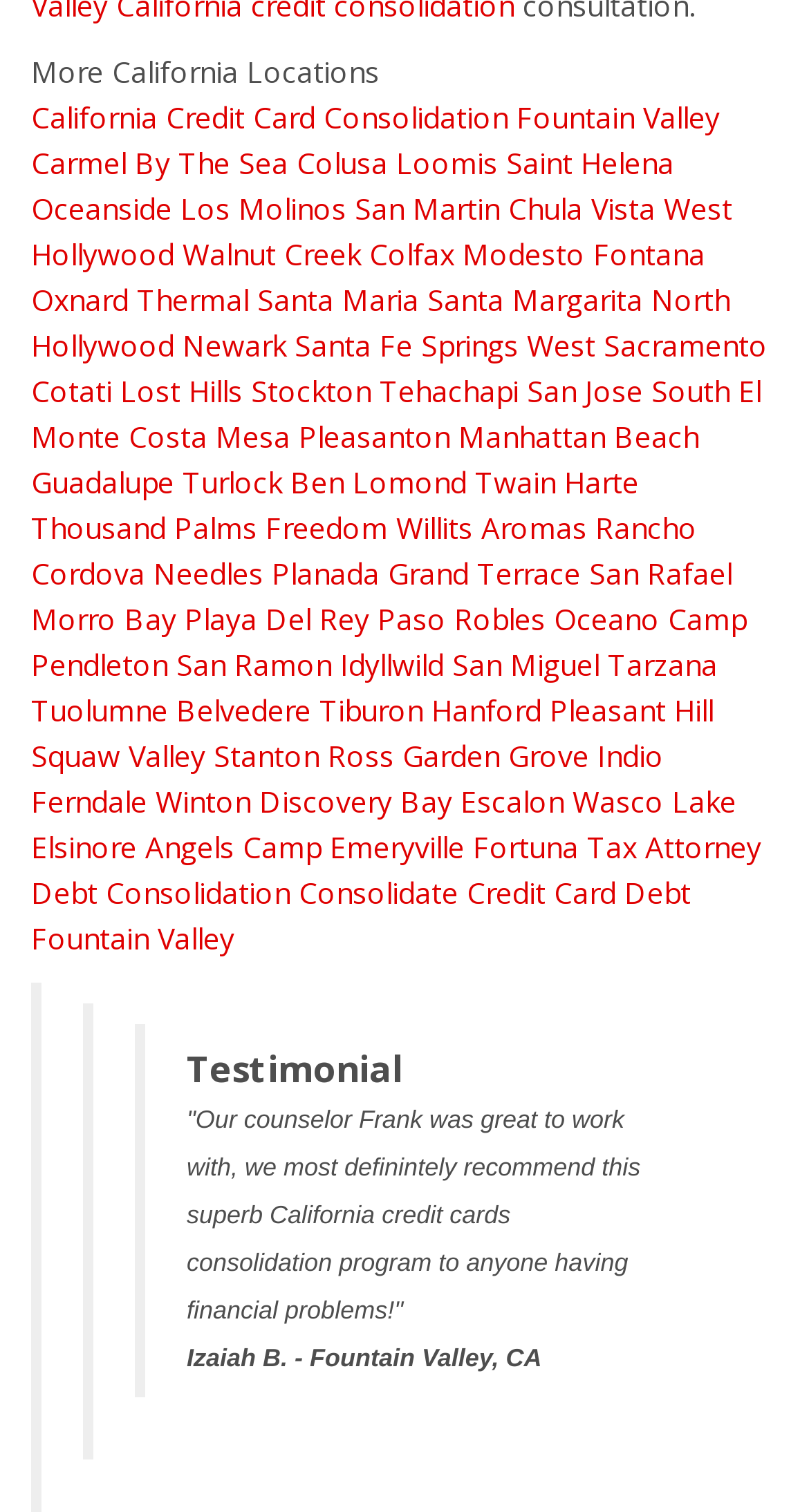Determine the bounding box coordinates of the target area to click to execute the following instruction: "Click on California."

[0.038, 0.064, 0.195, 0.09]